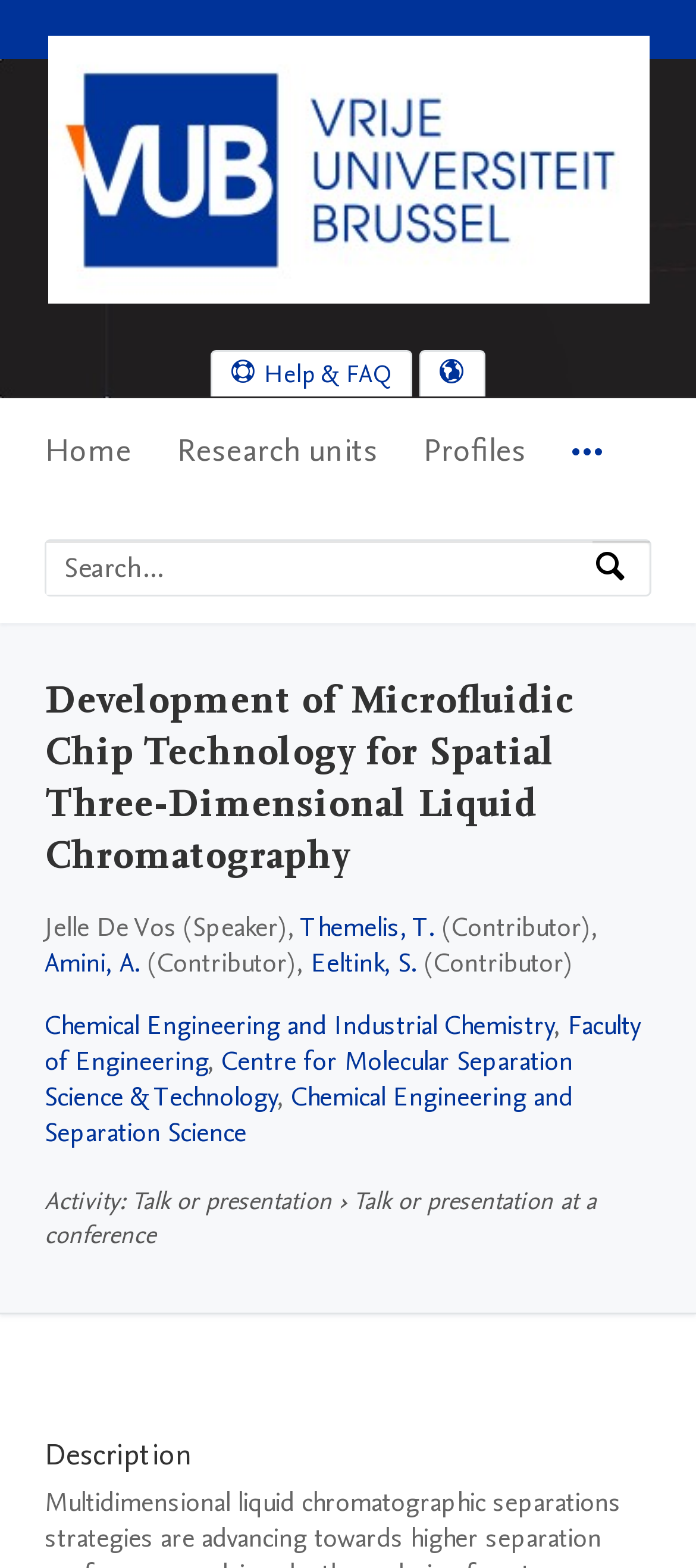Please determine the bounding box coordinates of the section I need to click to accomplish this instruction: "Click the 'Search' button".

[0.851, 0.344, 0.933, 0.379]